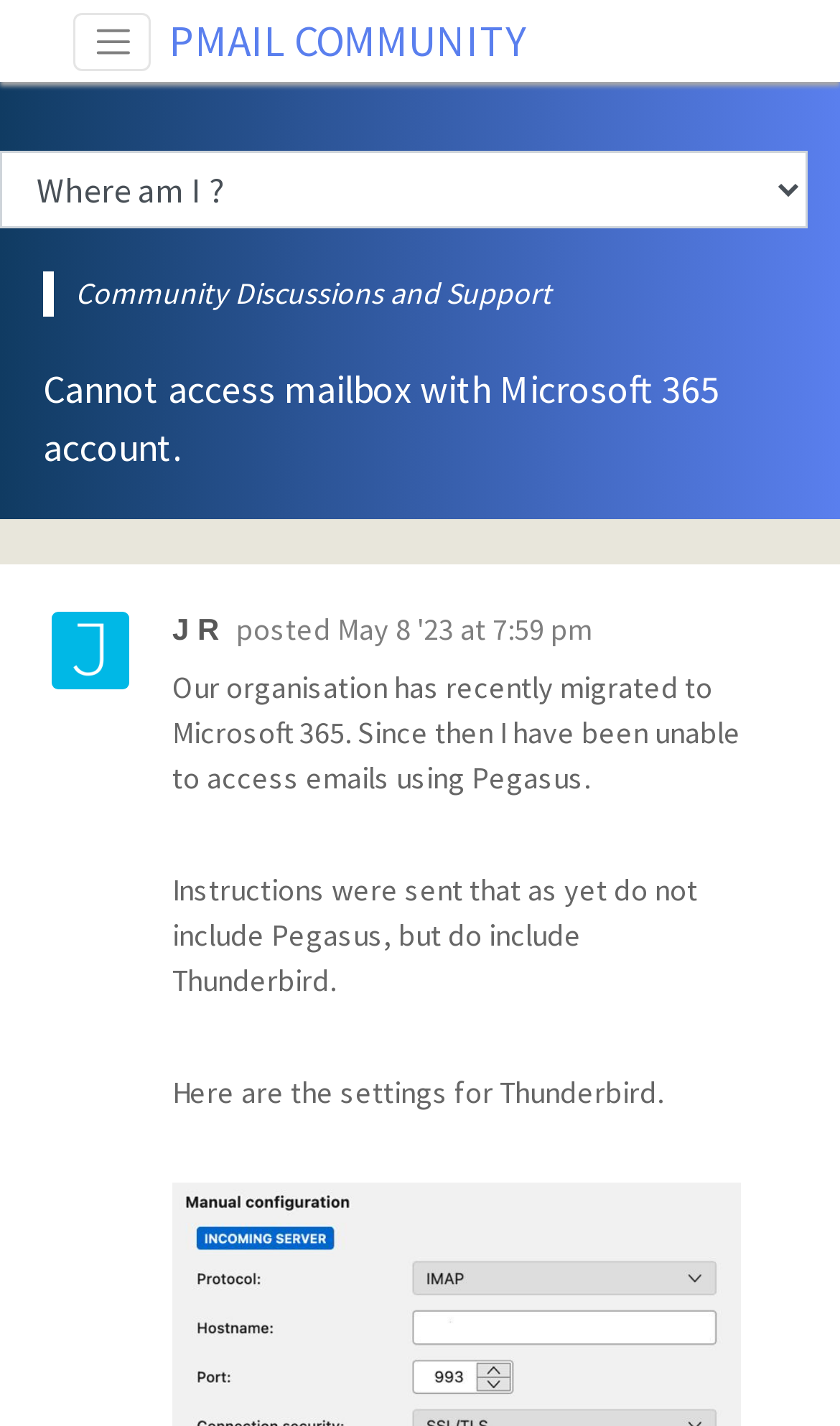Respond with a single word or phrase to the following question:
What is the issue being discussed?

Accessing mailbox with Microsoft 365